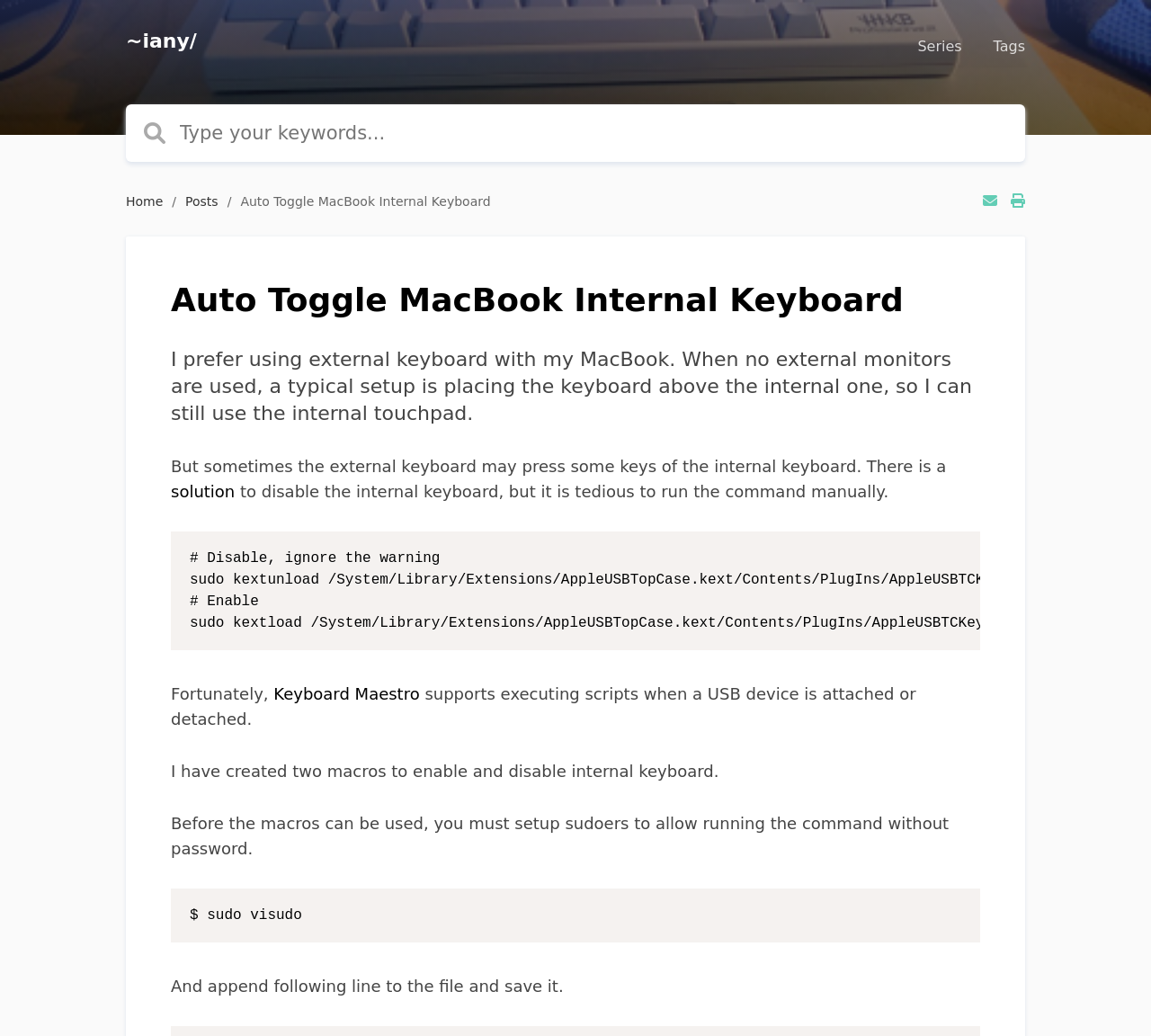Summarize the webpage with intricate details.

The webpage is about automating the disable/enable of the internal keyboard on a MacBook when an external keyboard is attached or detached. 

At the top left corner, there is a link to '~iany/' and a vertical menu with two menu items: 'Series' and 'Tags'. 

Below the menu, there is a search bar with a magnifying glass icon and a placeholder text 'Search'. 

To the right of the search bar, there are three links: 'Home', 'Posts', and a title 'Auto Toggle MacBook Internal Keyboard'. 

Further down, there are two list items: 'Share via Email' and 'Print This Page', both of which are links. 

The main content of the webpage starts with a header 'Auto Toggle MacBook Internal Keyboard', followed by a paragraph of text explaining the problem of using an external keyboard with a MacBook. 

The text continues to describe a solution to disable the internal keyboard, but notes that it is tedious to run the command manually. 

There is a code block showing the commands to disable and enable the internal keyboard. 

The text then mentions that 'Keyboard Maestro' supports executing scripts when a USB device is attached or detached, and the author has created two macros to enable and disable the internal keyboard. 

Finally, there are instructions on how to set up sudoers to allow running the command without a password, including a code block showing the command to edit the sudoers file.